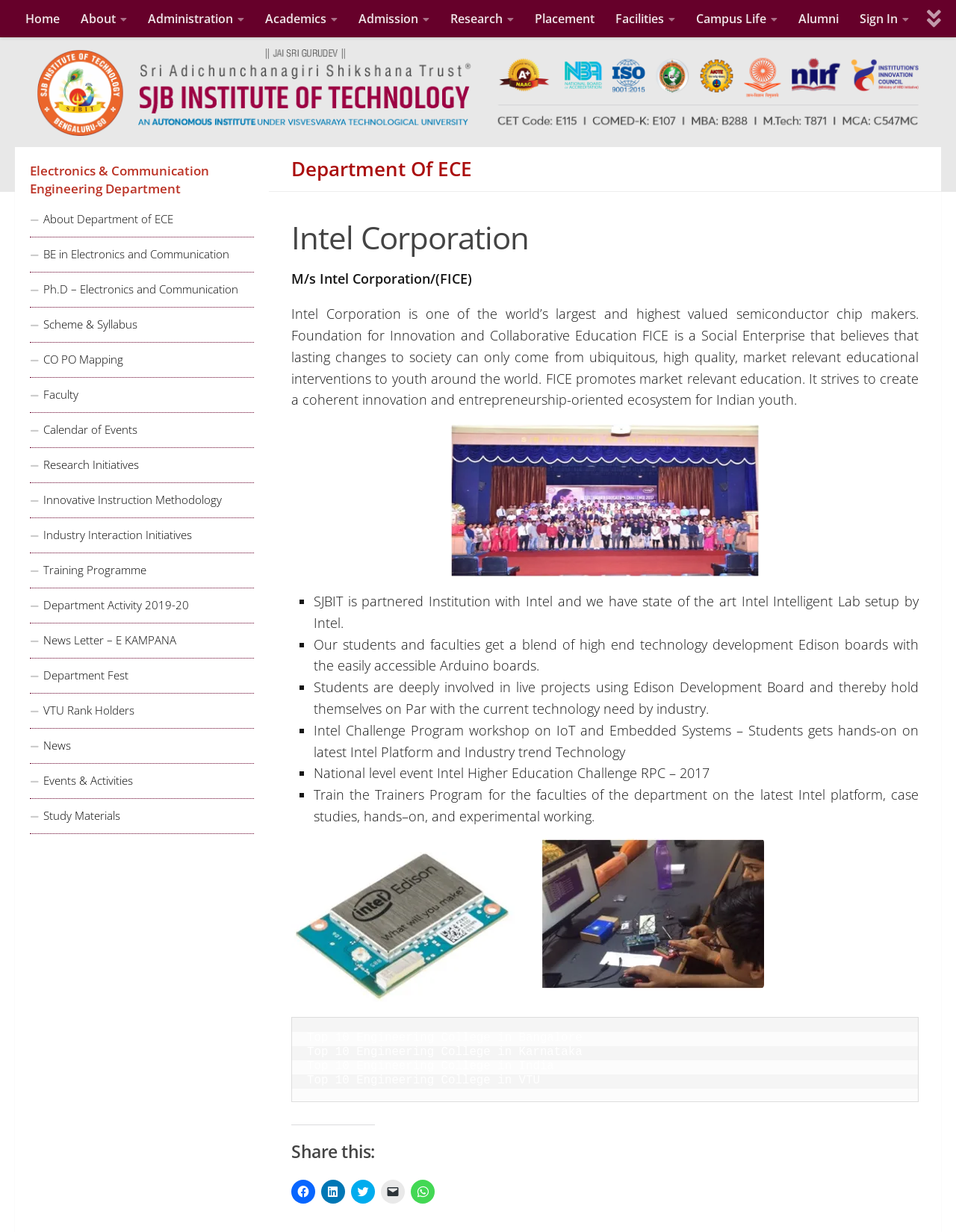Please give the bounding box coordinates of the area that should be clicked to fulfill the following instruction: "Click on the 'Sign In' button". The coordinates should be in the format of four float numbers from 0 to 1, i.e., [left, top, right, bottom].

[0.899, 0.008, 0.939, 0.022]